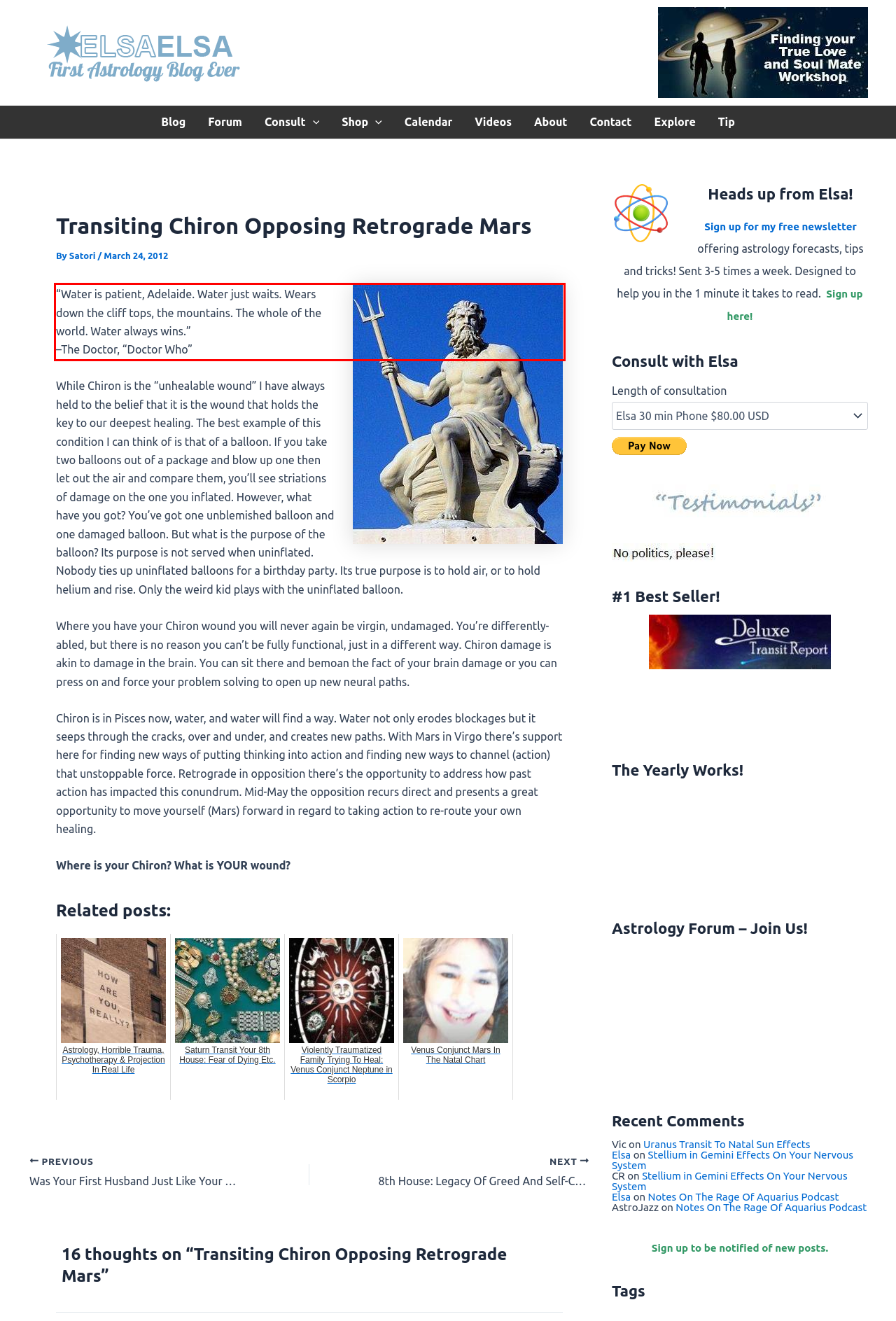Please look at the screenshot provided and find the red bounding box. Extract the text content contained within this bounding box.

“Water is patient, Adelaide. Water just waits. Wears down the cliff tops, the mountains. The whole of the world. Water always wins.” –The Doctor, “Doctor Who”